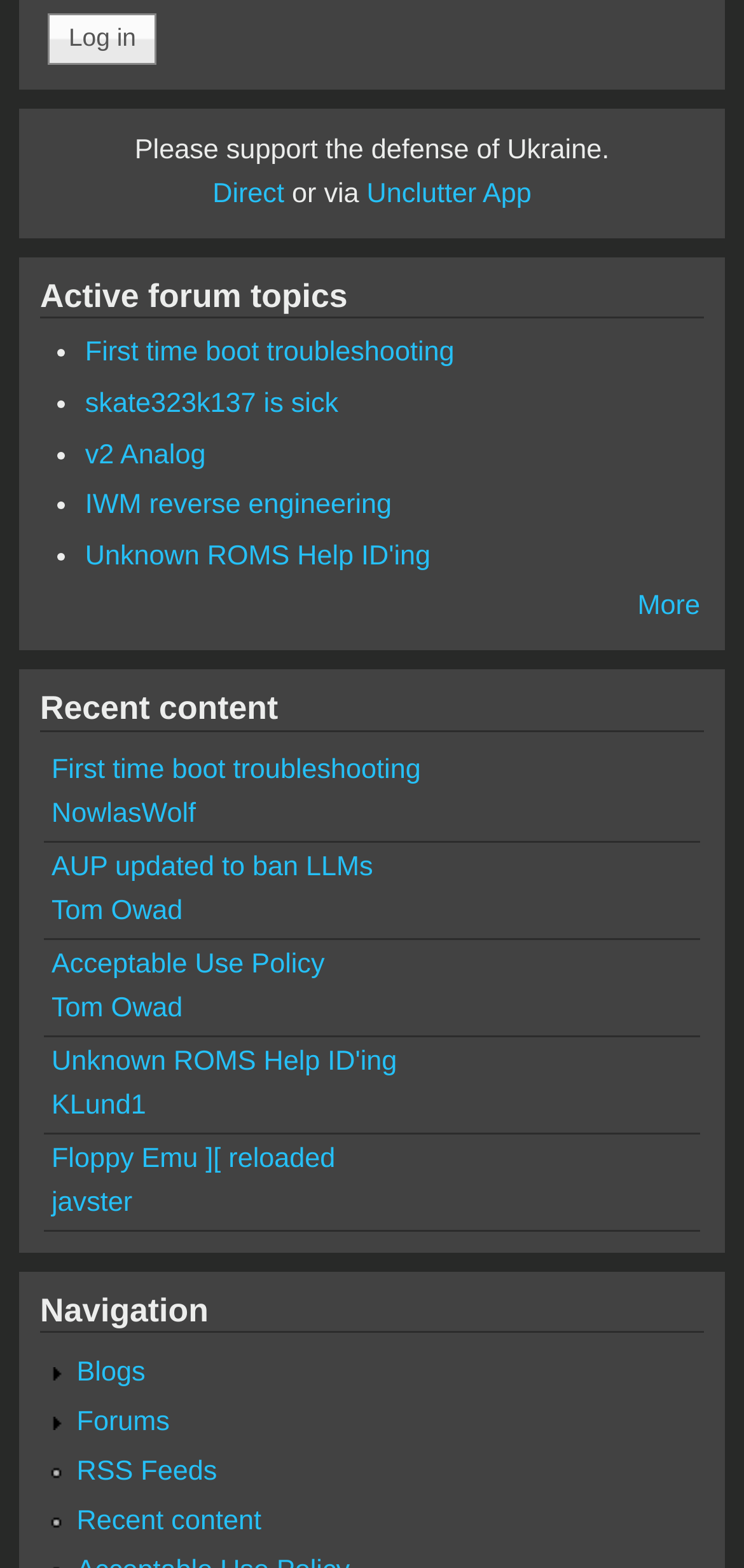How many rows are in the 'Recent content' table?
Give a comprehensive and detailed explanation for the question.

I counted the number of rows in the table under the 'Recent content' heading, and there are 4 rows.